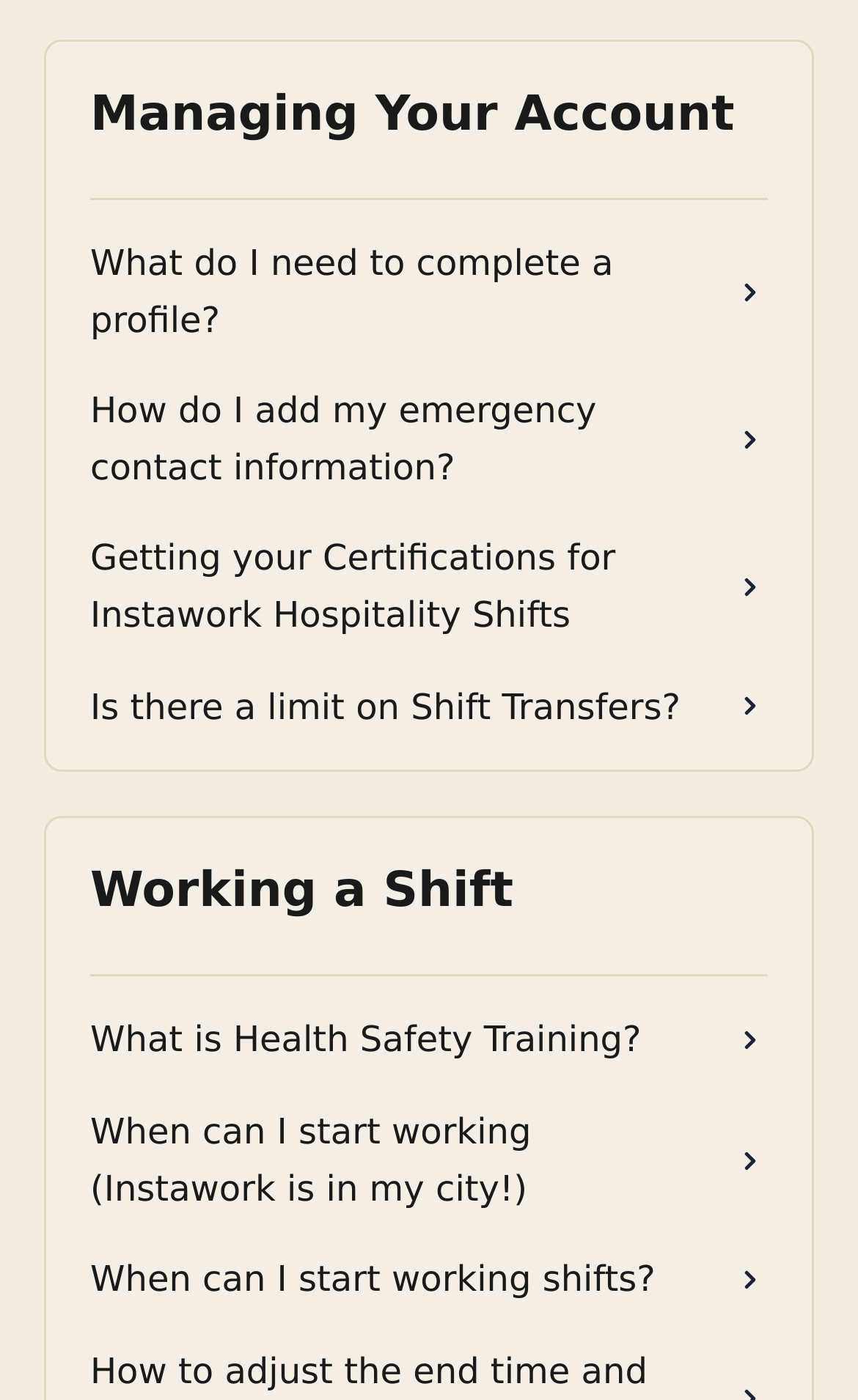Identify the bounding box coordinates of the section to be clicked to complete the task described by the following instruction: "Read about 'Getting your Certifications for Instawork Hospitality Shifts'". The coordinates should be four float numbers between 0 and 1, formatted as [left, top, right, bottom].

[0.074, 0.367, 0.926, 0.472]